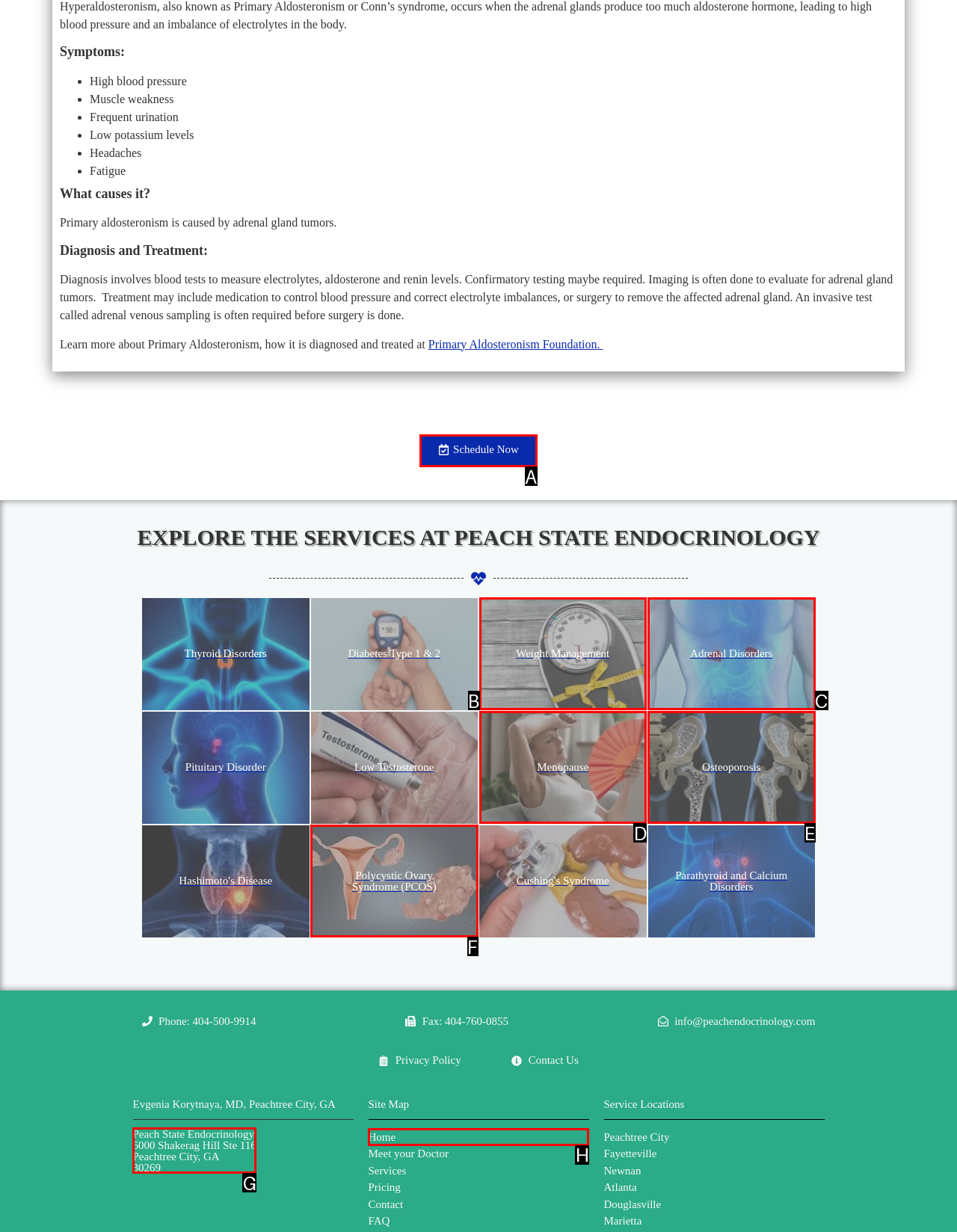Which HTML element should be clicked to complete the following task: Schedule Now?
Answer with the letter corresponding to the correct choice.

A